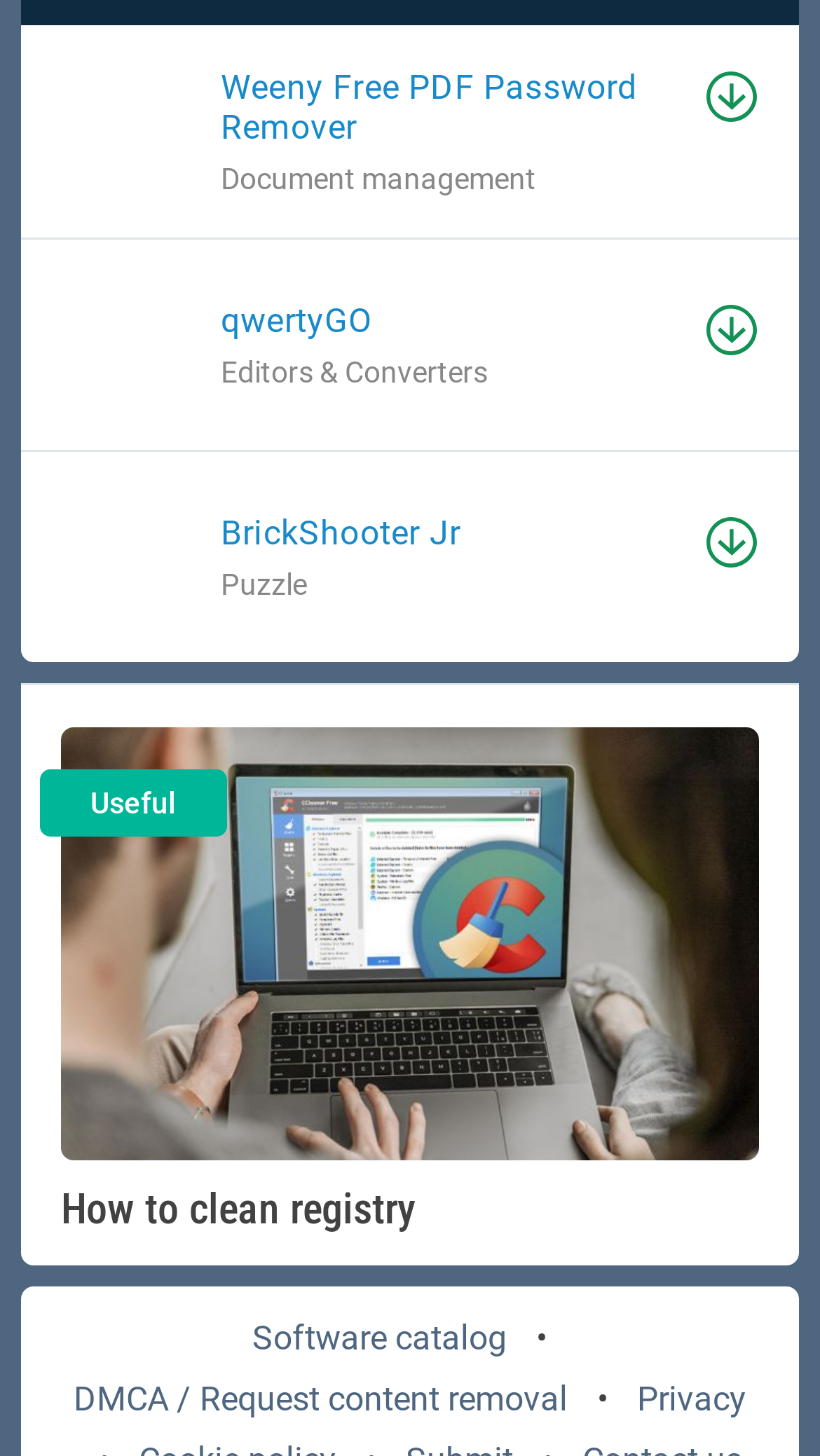Locate the UI element described as follows: "DMCA / Request content removal". Return the bounding box coordinates as four float numbers between 0 and 1 in the order [left, top, right, bottom].

[0.09, 0.946, 0.692, 0.974]